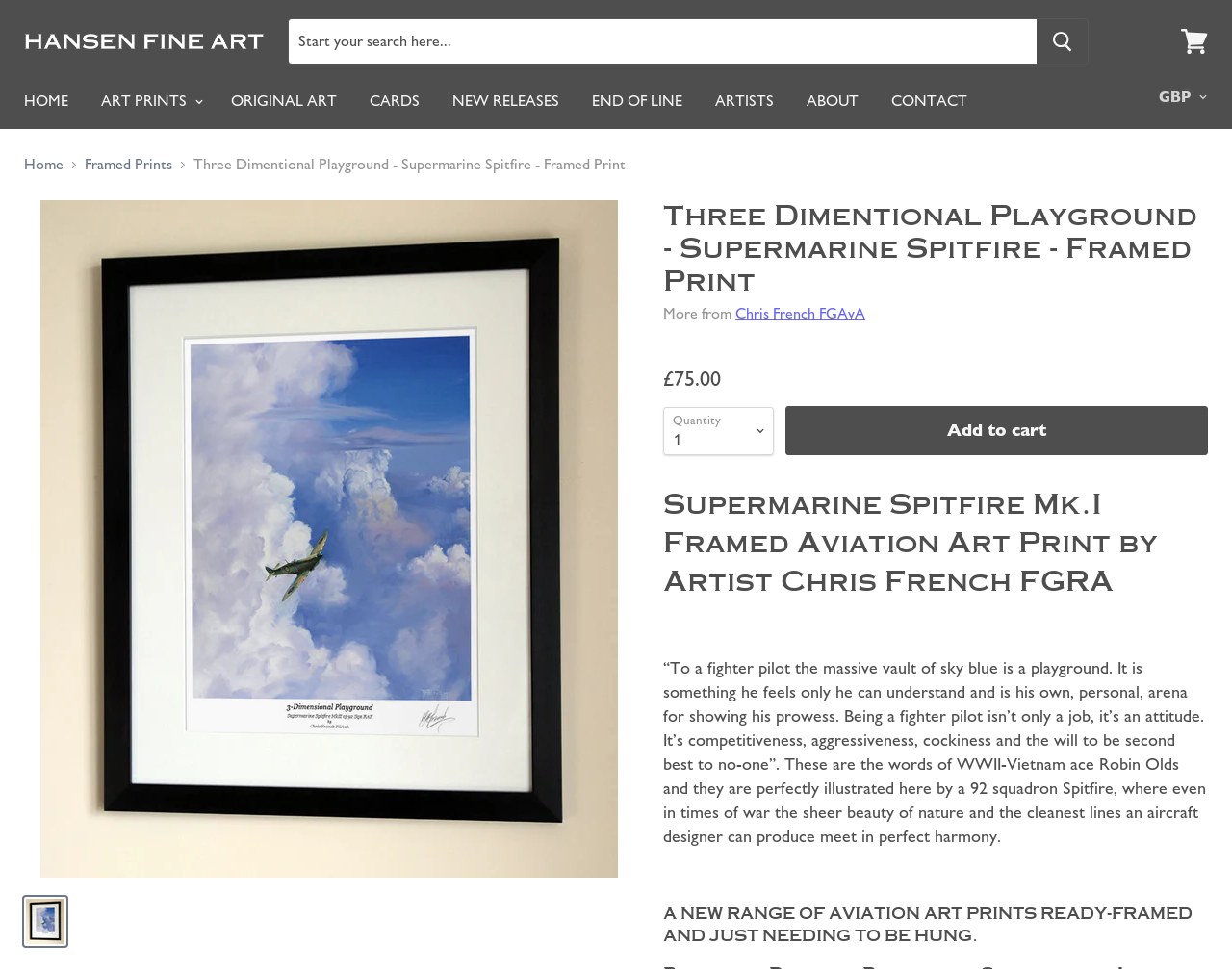Show me the bounding box coordinates of the clickable region to achieve the task as per the instruction: "View cart".

[0.951, 0.02, 0.988, 0.066]